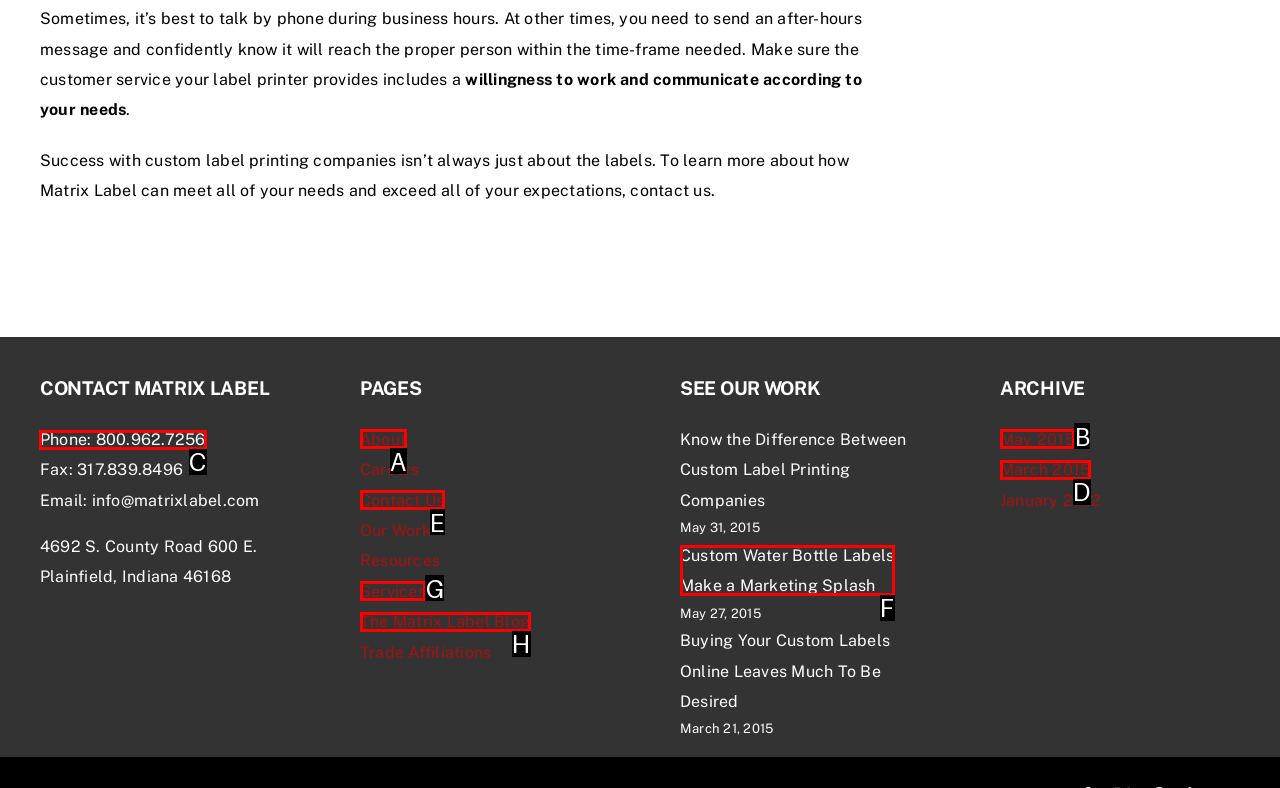From the given choices, which option should you click to complete this task: view phone number? Answer with the letter of the correct option.

C